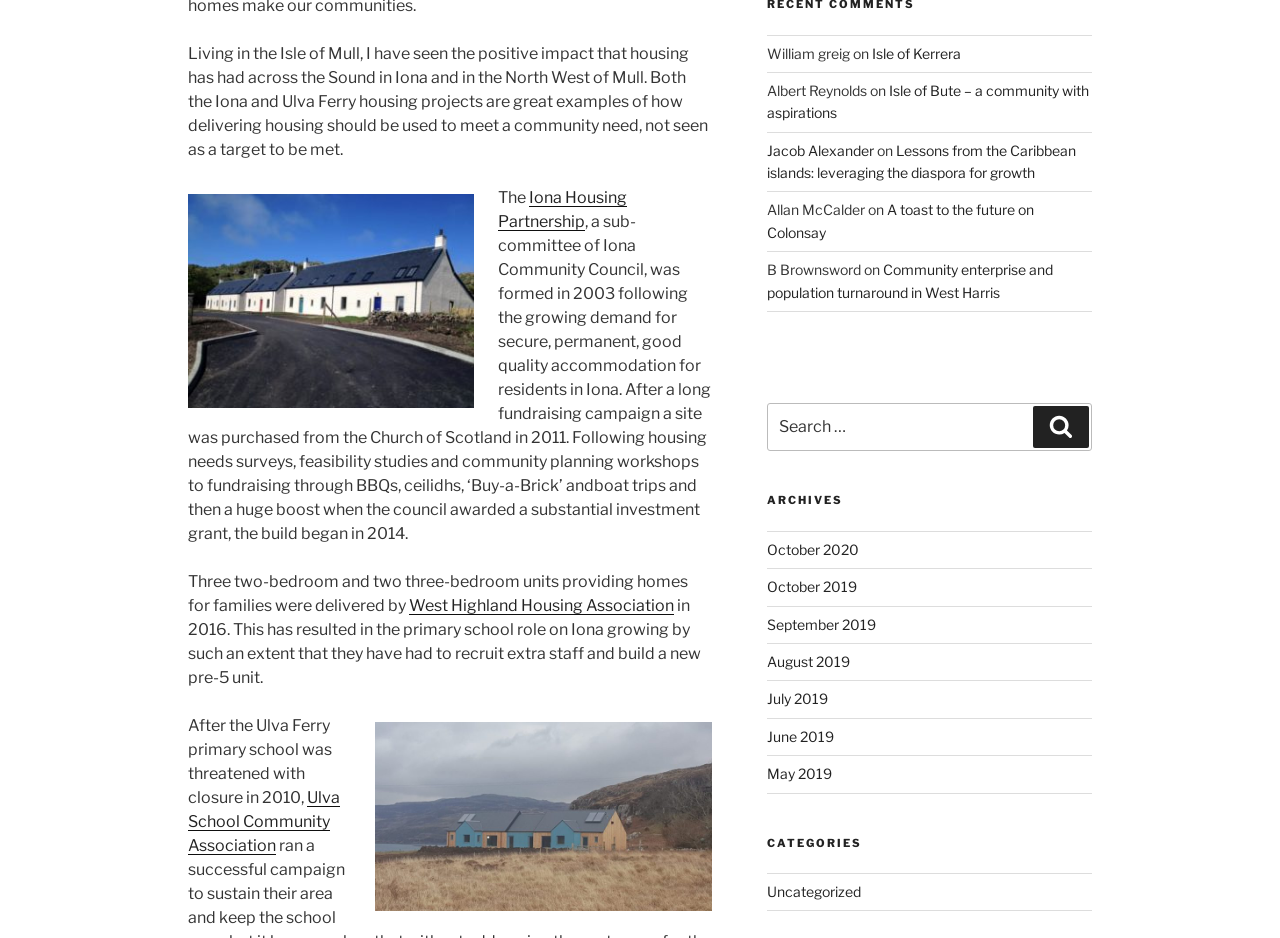Determine the bounding box for the HTML element described here: "Jacob Alexander". The coordinates should be given as [left, top, right, bottom] with each number being a float between 0 and 1.

[0.599, 0.151, 0.682, 0.169]